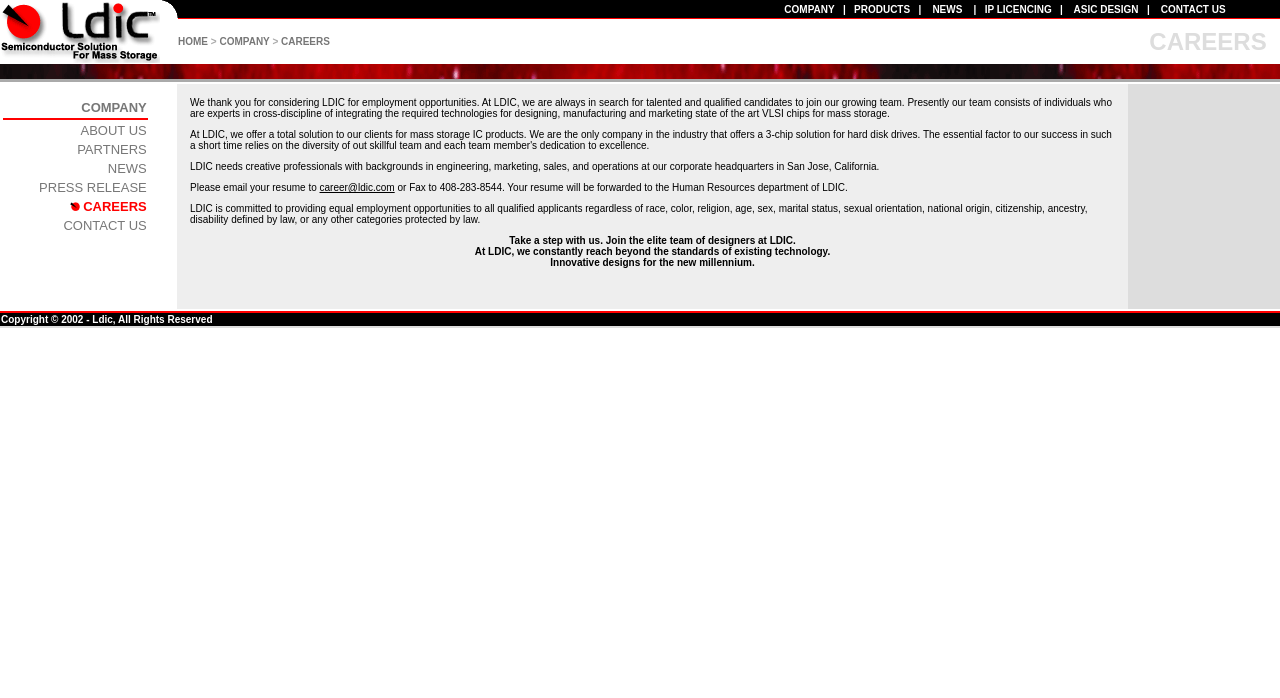What is the company's commitment to employment opportunities?
Based on the image content, provide your answer in one word or a short phrase.

Equal employment opportunities